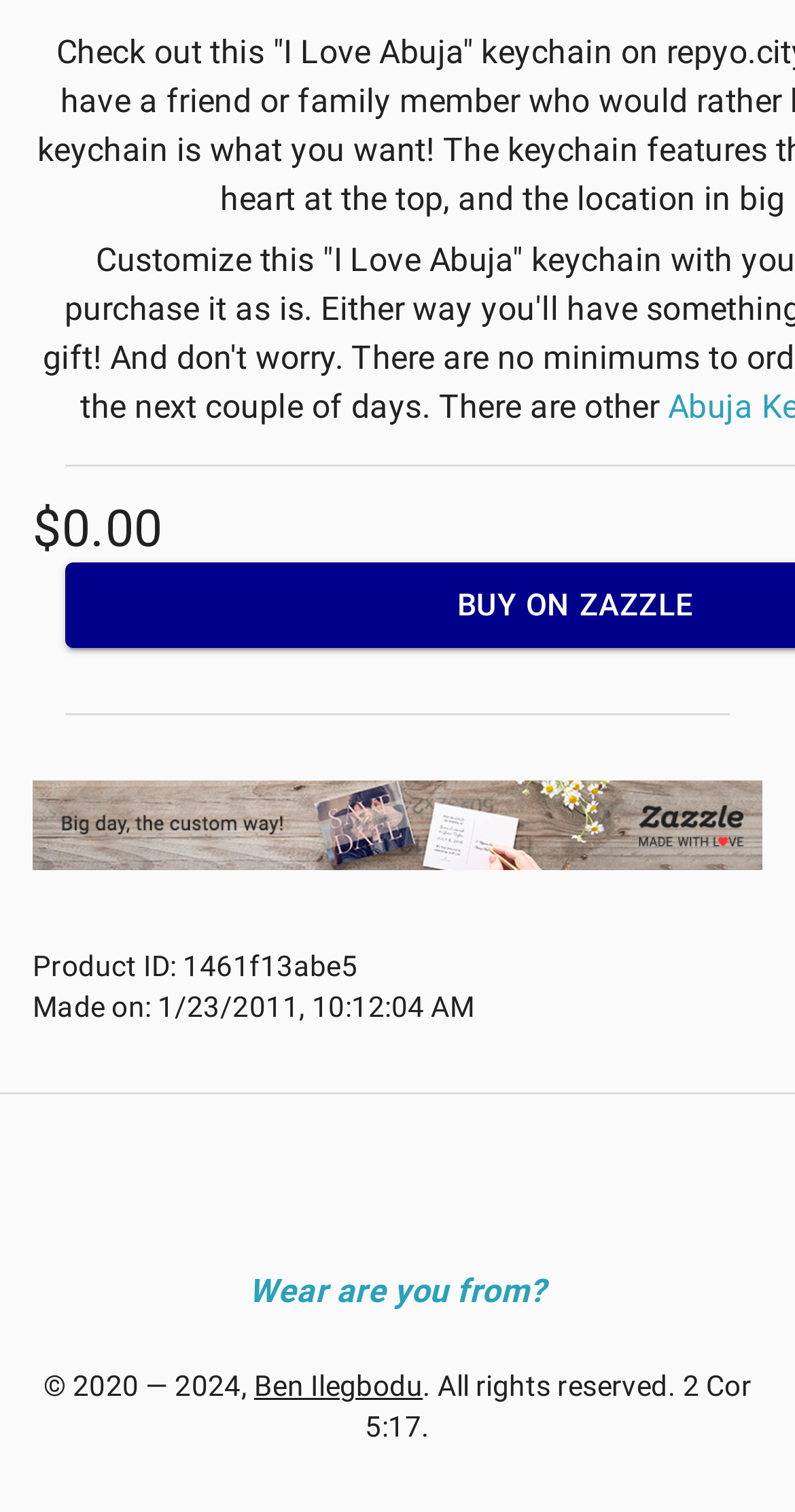Locate the bounding box for the described UI element: "alt="Shop wedding invitations on Zazzle"". Ensure the coordinates are four float numbers between 0 and 1, formatted as [left, top, right, bottom].

[0.041, 0.516, 0.959, 0.583]